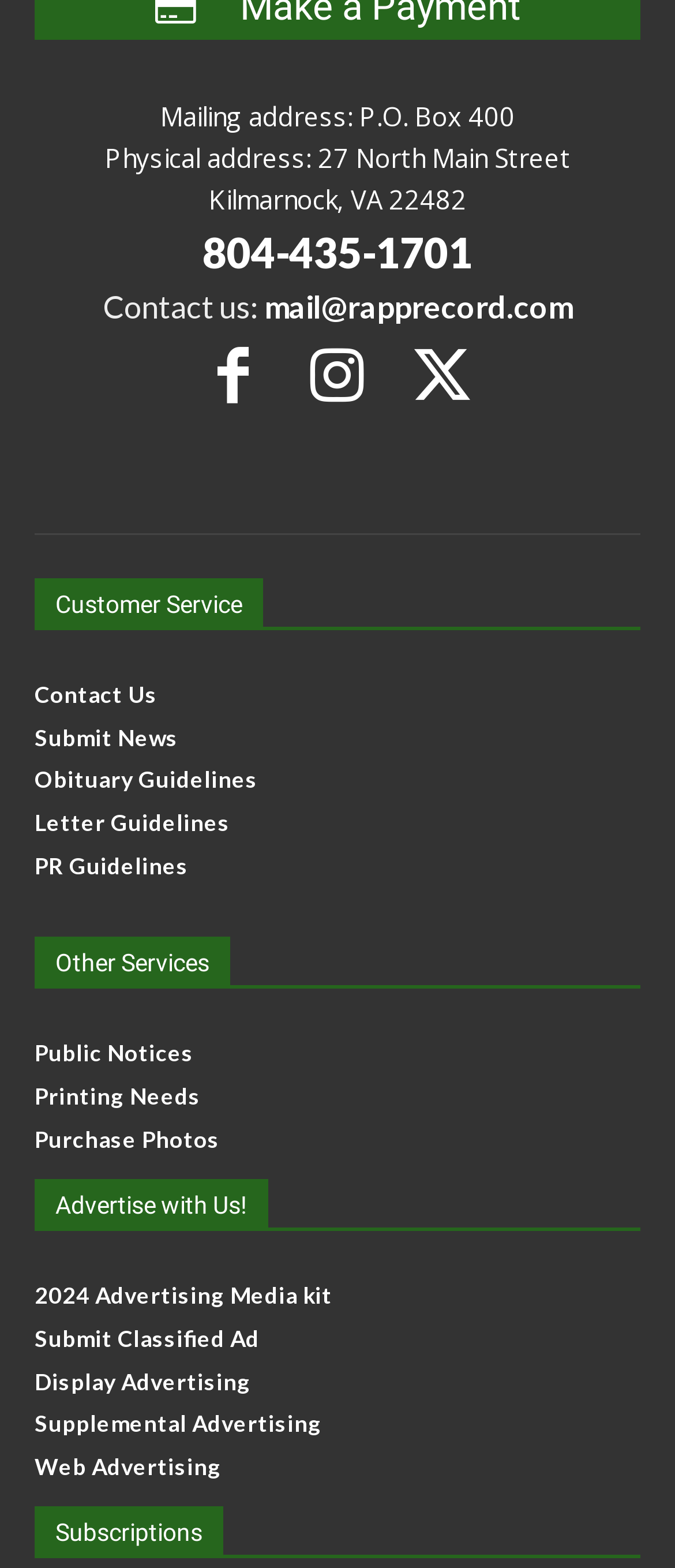Please identify the bounding box coordinates of the element's region that needs to be clicked to fulfill the following instruction: "View customer service page". The bounding box coordinates should consist of four float numbers between 0 and 1, i.e., [left, top, right, bottom].

[0.051, 0.434, 0.949, 0.452]